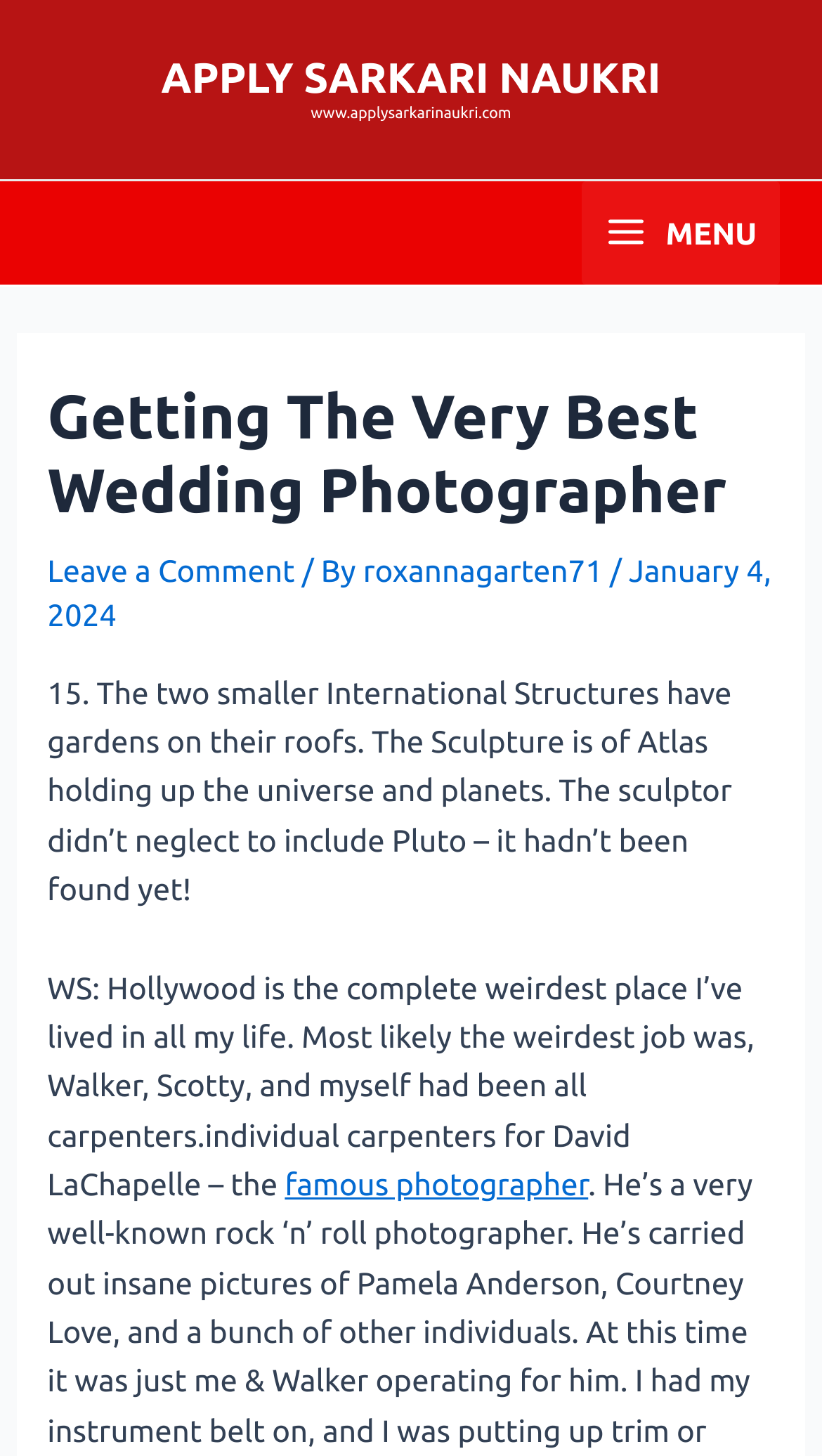Please give a short response to the question using one word or a phrase:
What is the sculptor holding up?

the universe and planets